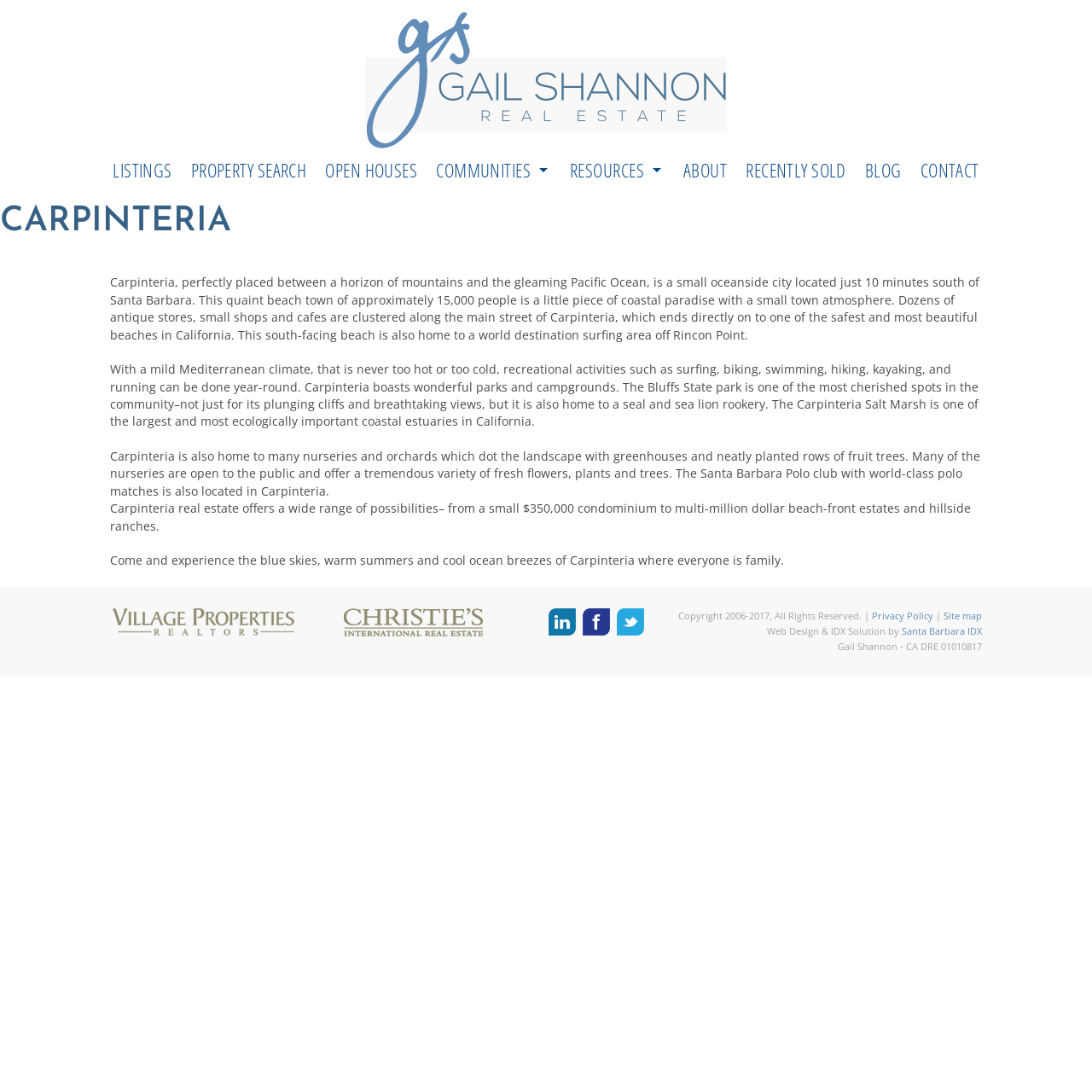Find the bounding box coordinates of the clickable region needed to perform the following instruction: "Search for properties". The coordinates should be provided as four float numbers between 0 and 1, i.e., [left, top, right, bottom].

[0.166, 0.144, 0.289, 0.167]